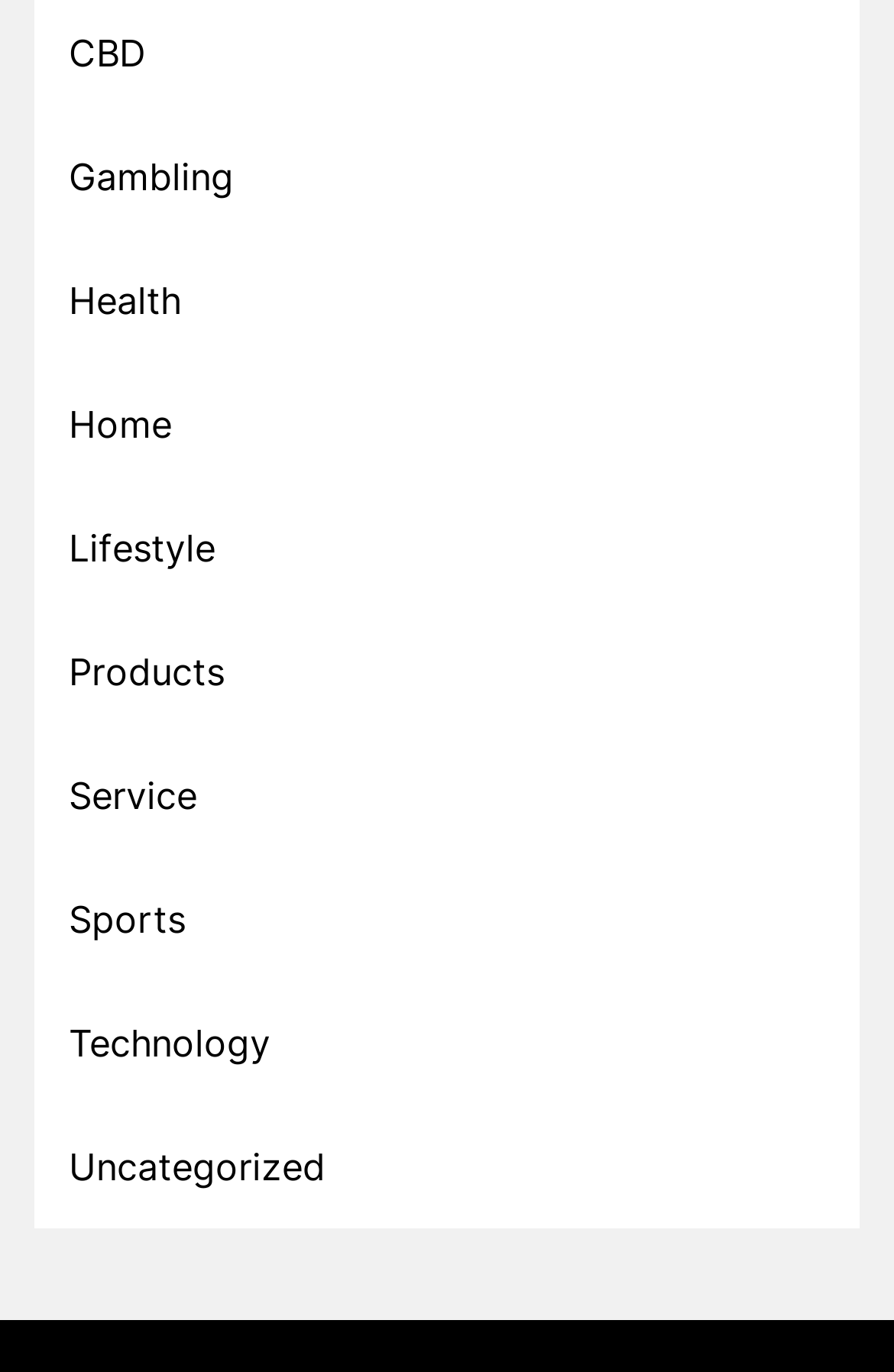How many categories are listed on the webpage?
Using the image, answer in one word or phrase.

11